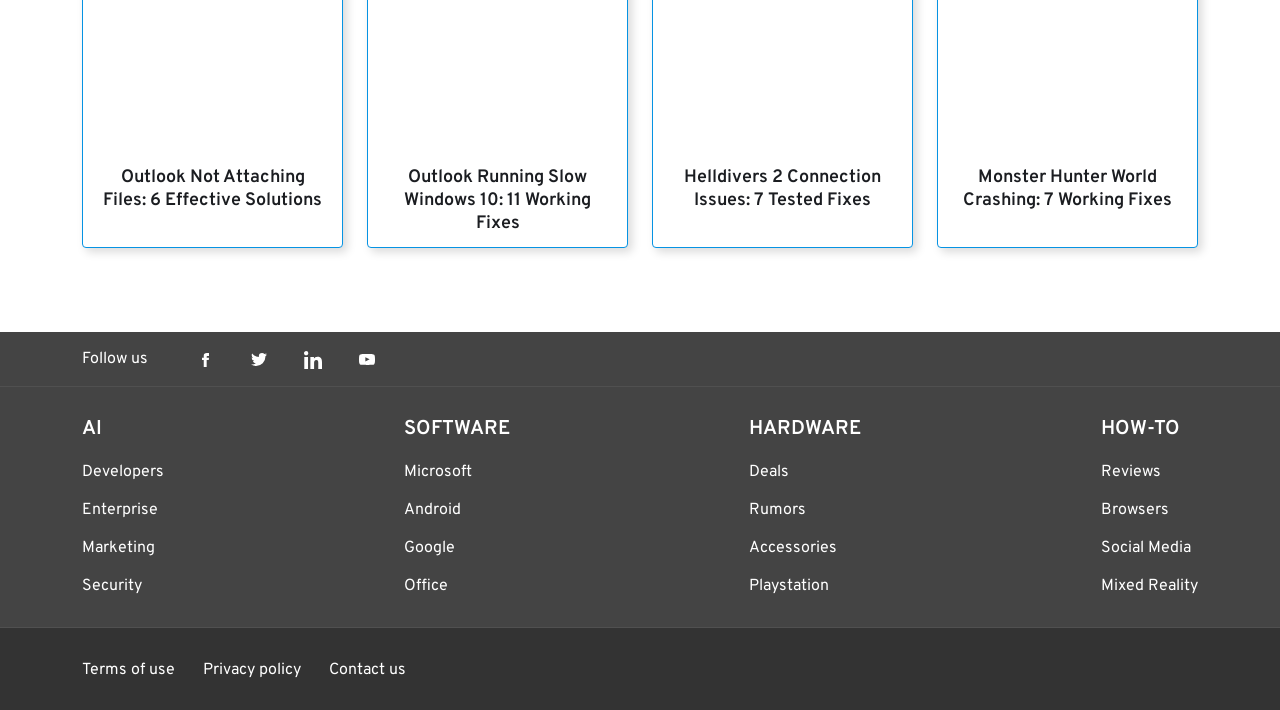Please answer the following question using a single word or phrase: 
What social media platforms are available for following?

Facebook, Twitter, LinkedIn, YouTube